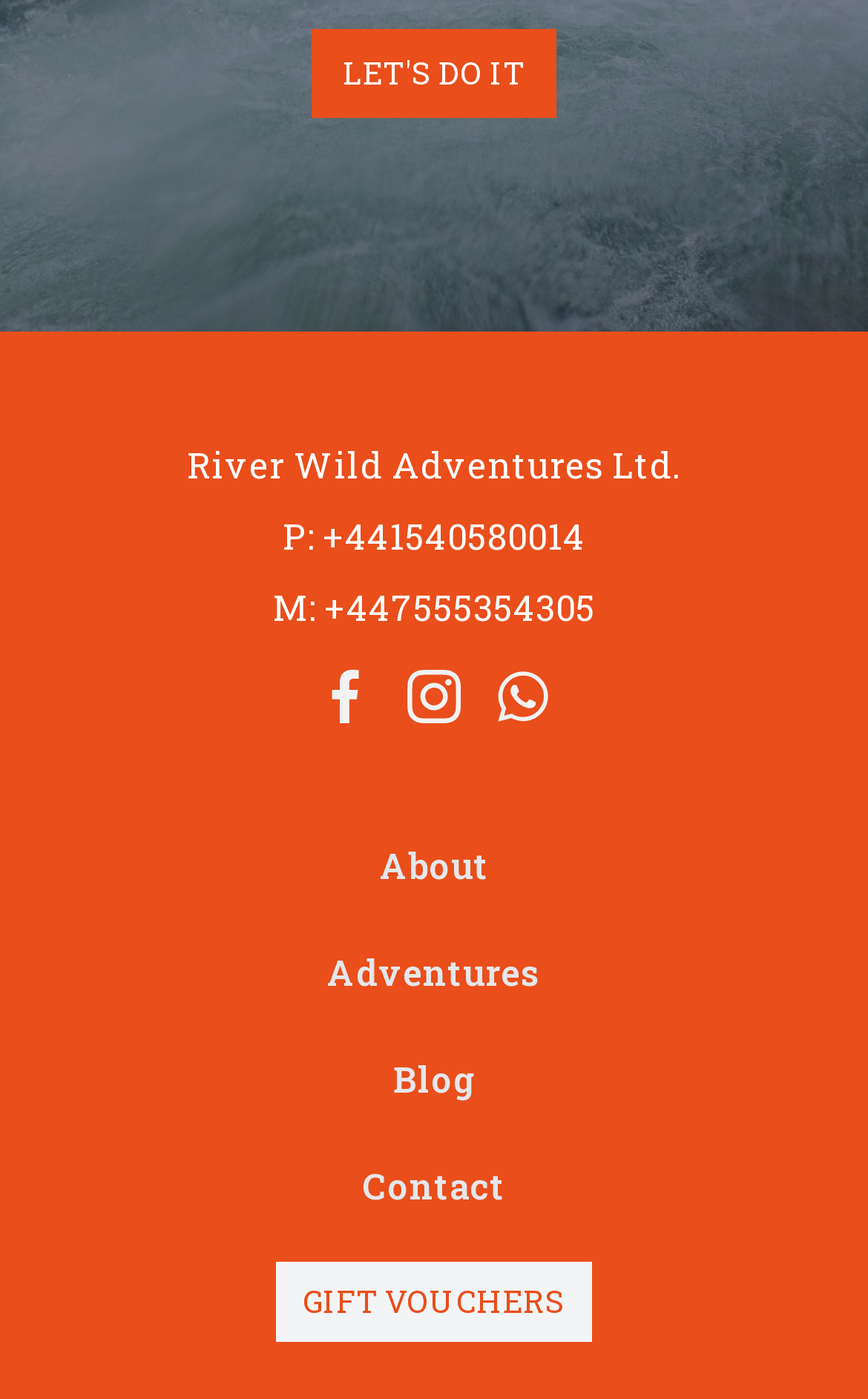What type of adventures does the company offer?
Please provide a comprehensive and detailed answer to the question.

Although the company name is 'River Wild Adventures Ltd.', the type of adventures they offer is not explicitly specified on the webpage. However, it can be inferred that they might offer outdoor or water-based activities.